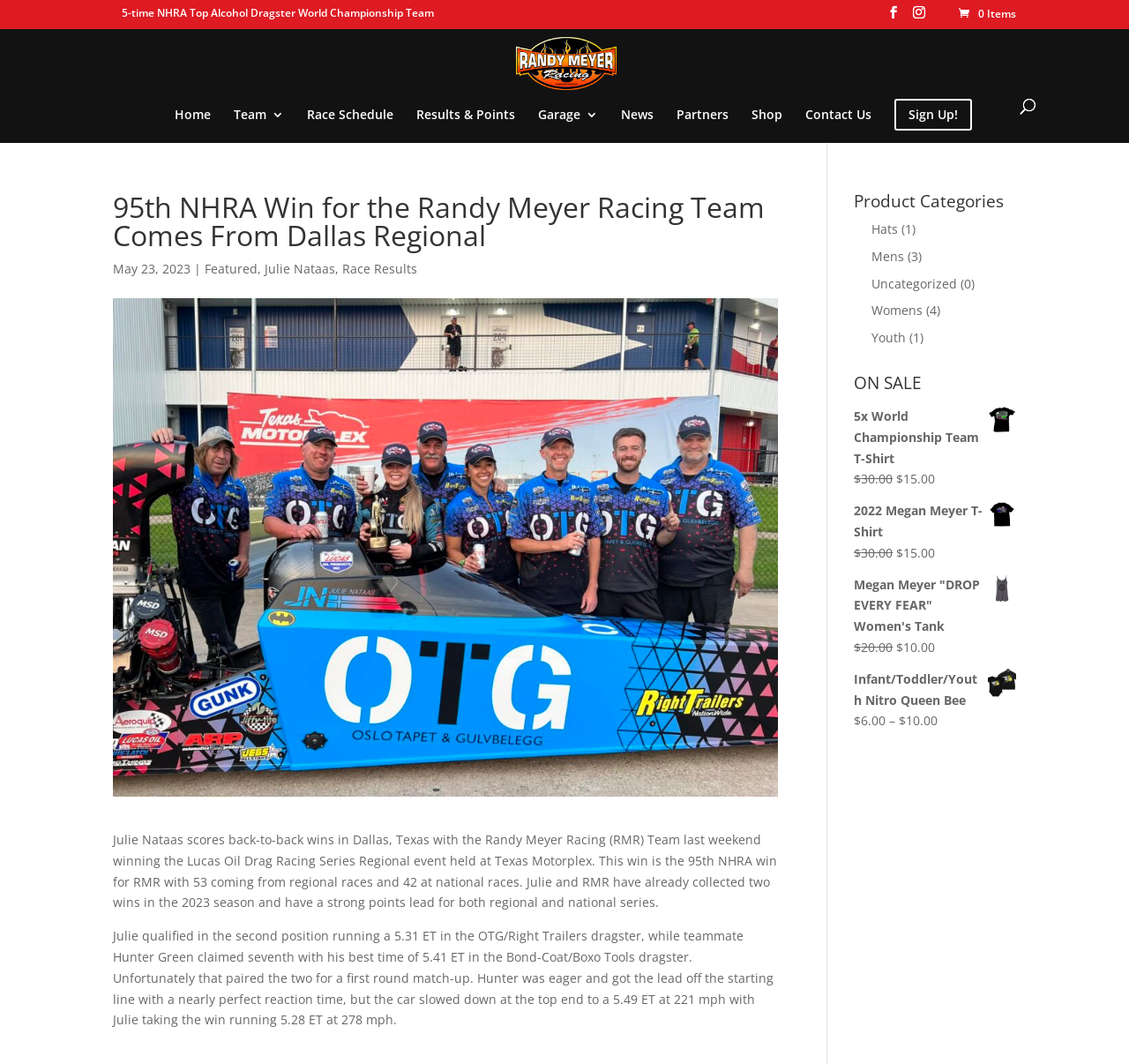Show the bounding box coordinates for the element that needs to be clicked to execute the following instruction: "Read our newsroom". Provide the coordinates in the form of four float numbers between 0 and 1, i.e., [left, top, right, bottom].

None